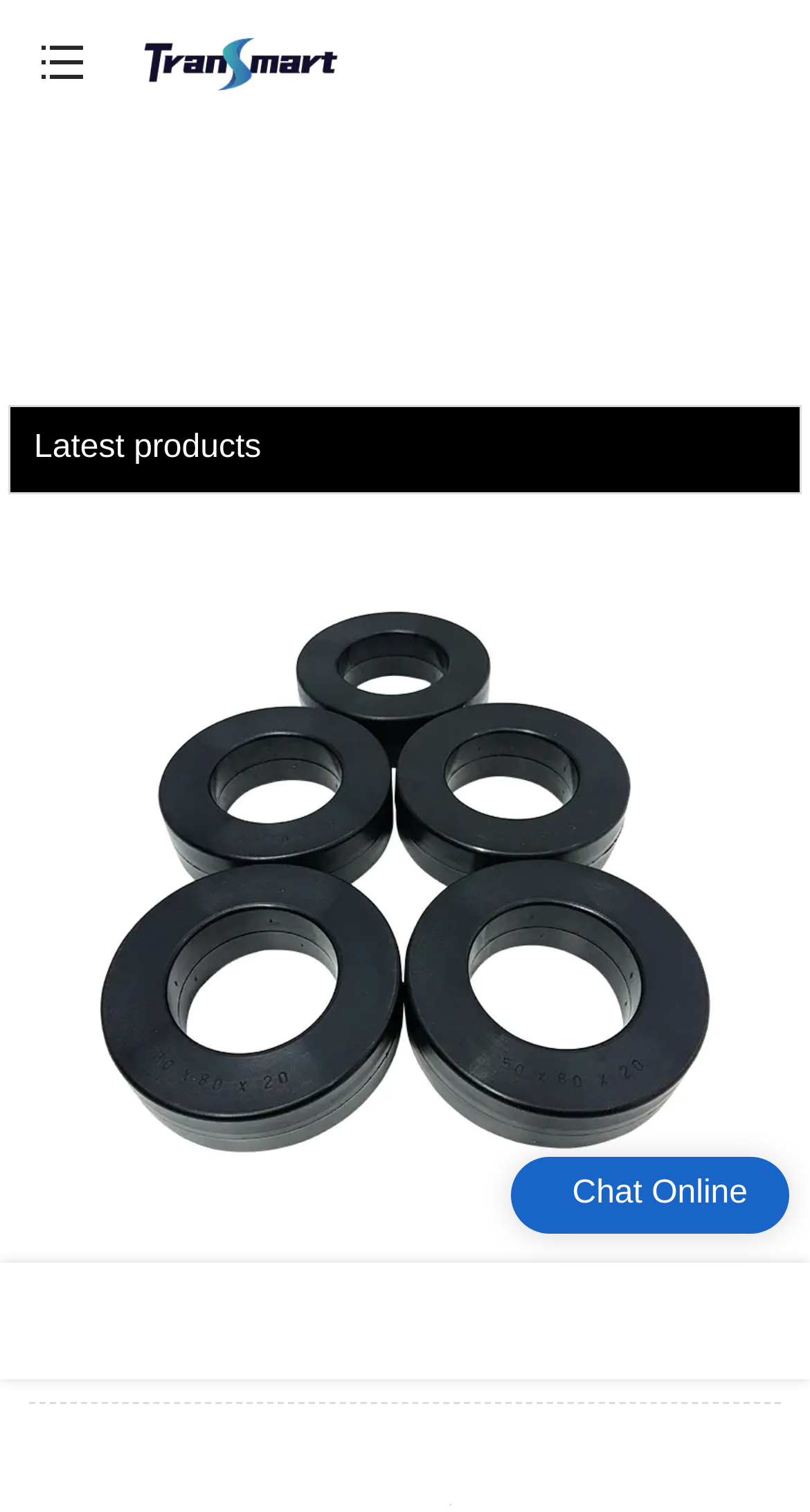Provide a short answer using a single word or phrase for the following question: 
What is the purpose of the button at the top right corner?

Unknown